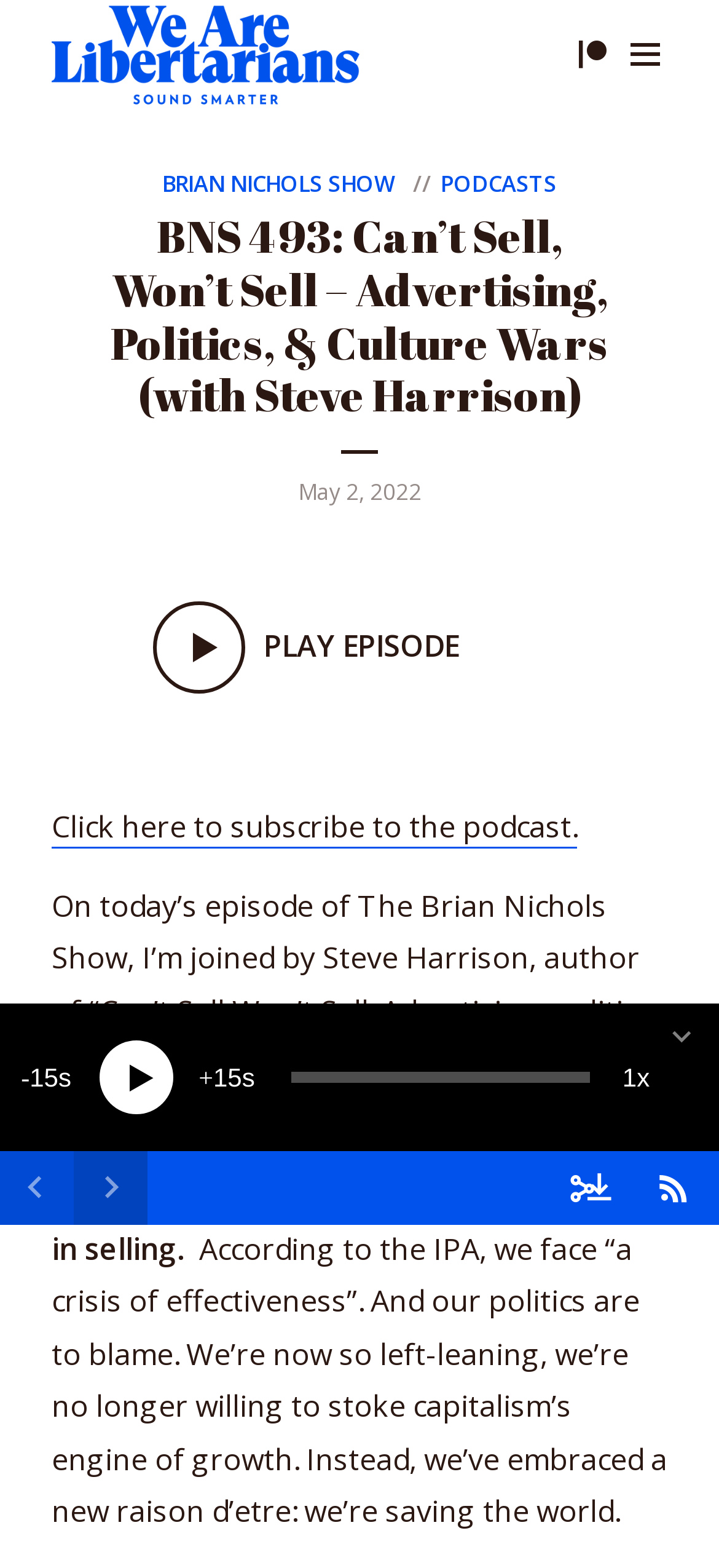Please respond to the question with a concise word or phrase:
What is the date of the podcast episode?

May 2, 2022